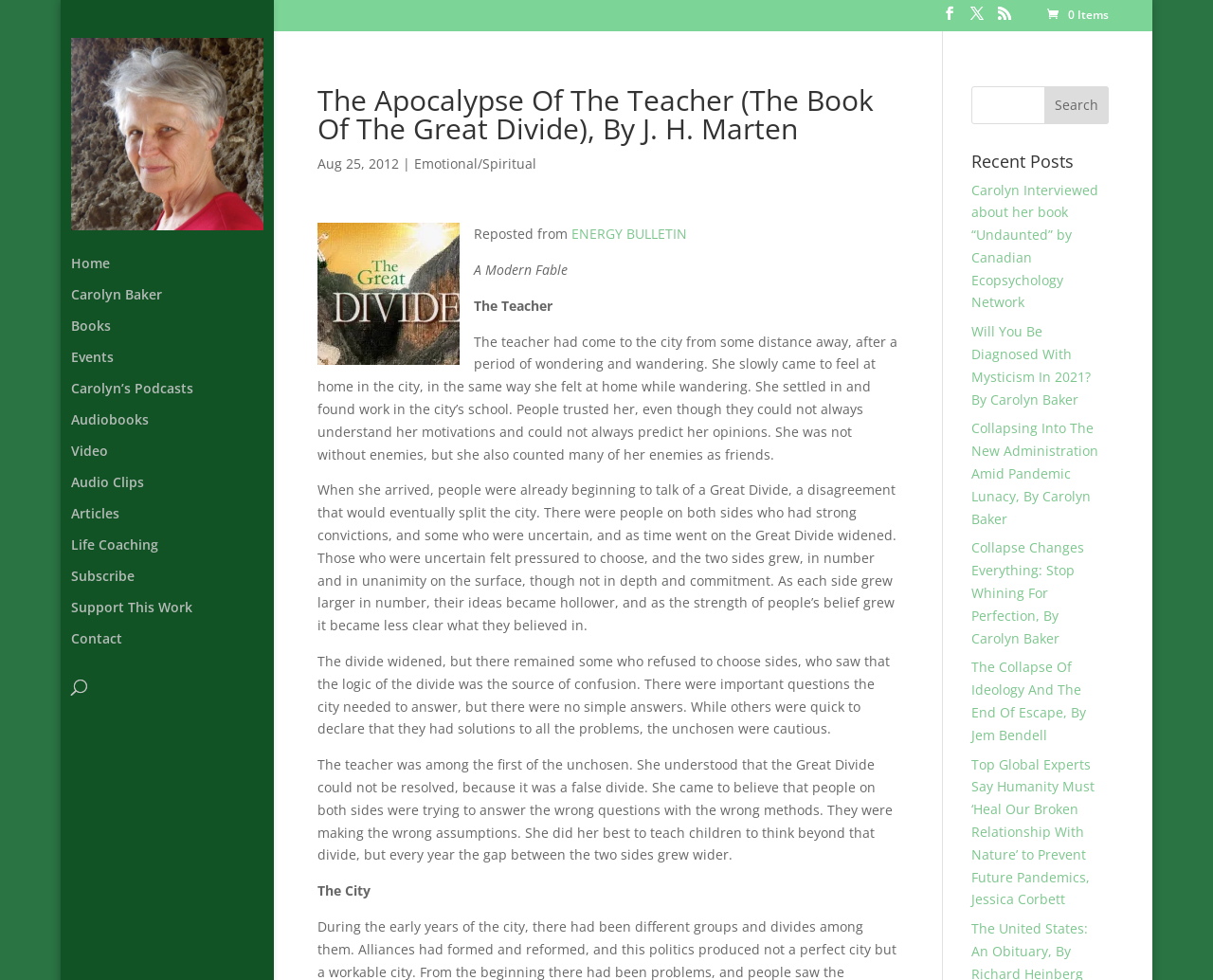Please find the bounding box coordinates (top-left x, top-left y, bottom-right x, bottom-right y) in the screenshot for the UI element described as follows: Carolyn’s Podcasts

[0.059, 0.389, 0.248, 0.421]